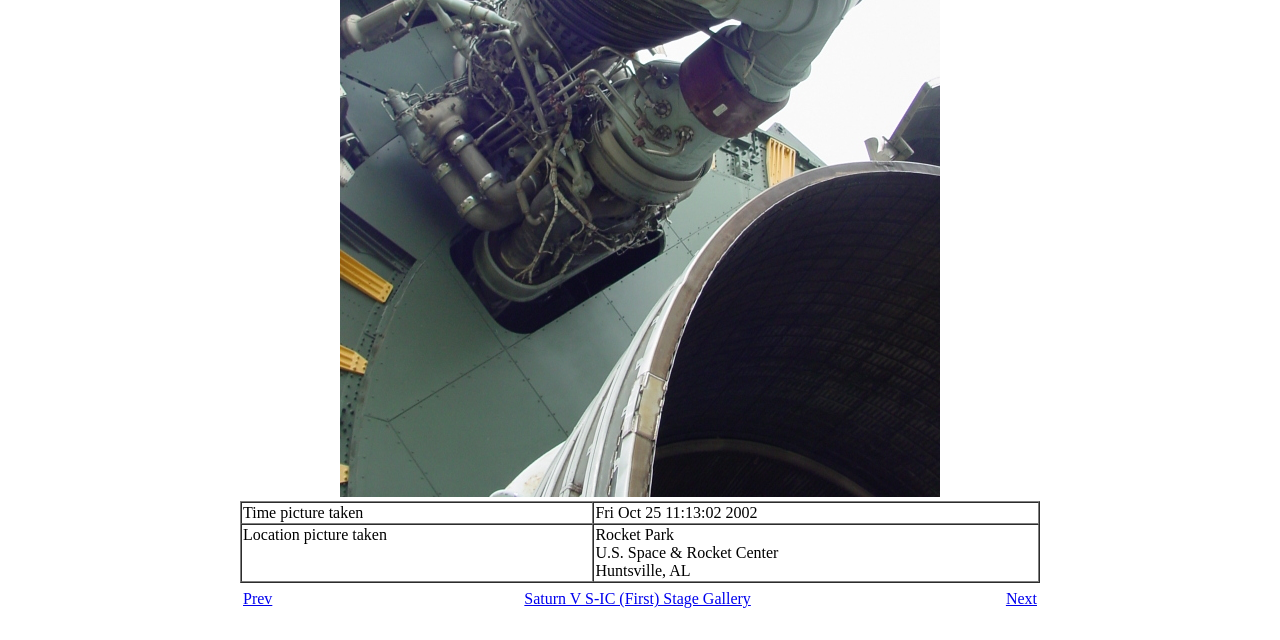Please locate the UI element described by "Prev" and provide its bounding box coordinates.

[0.19, 0.923, 0.213, 0.949]